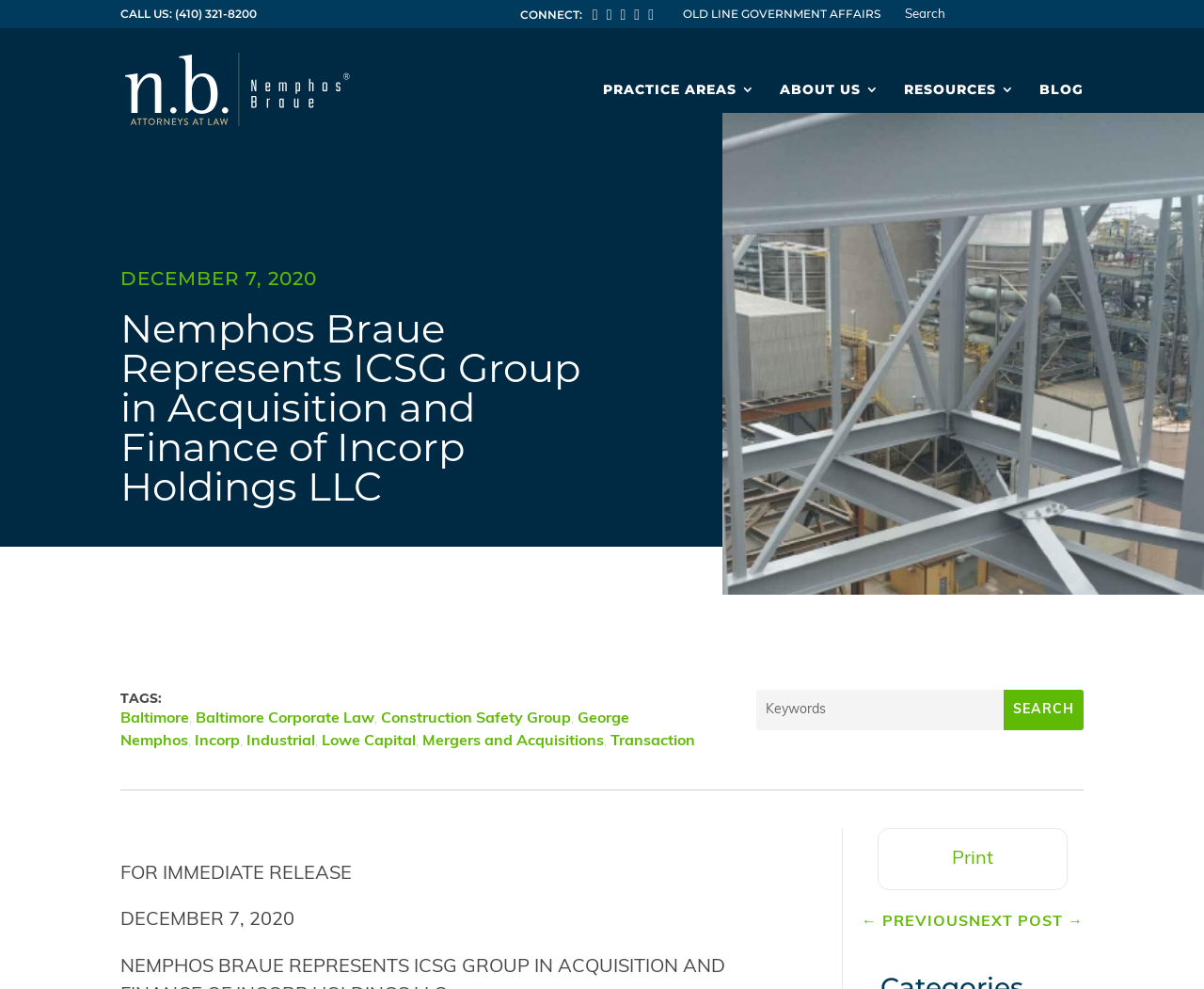What is the date of the press release?
From the image, respond with a single word or phrase.

DECEMBER 7, 2020